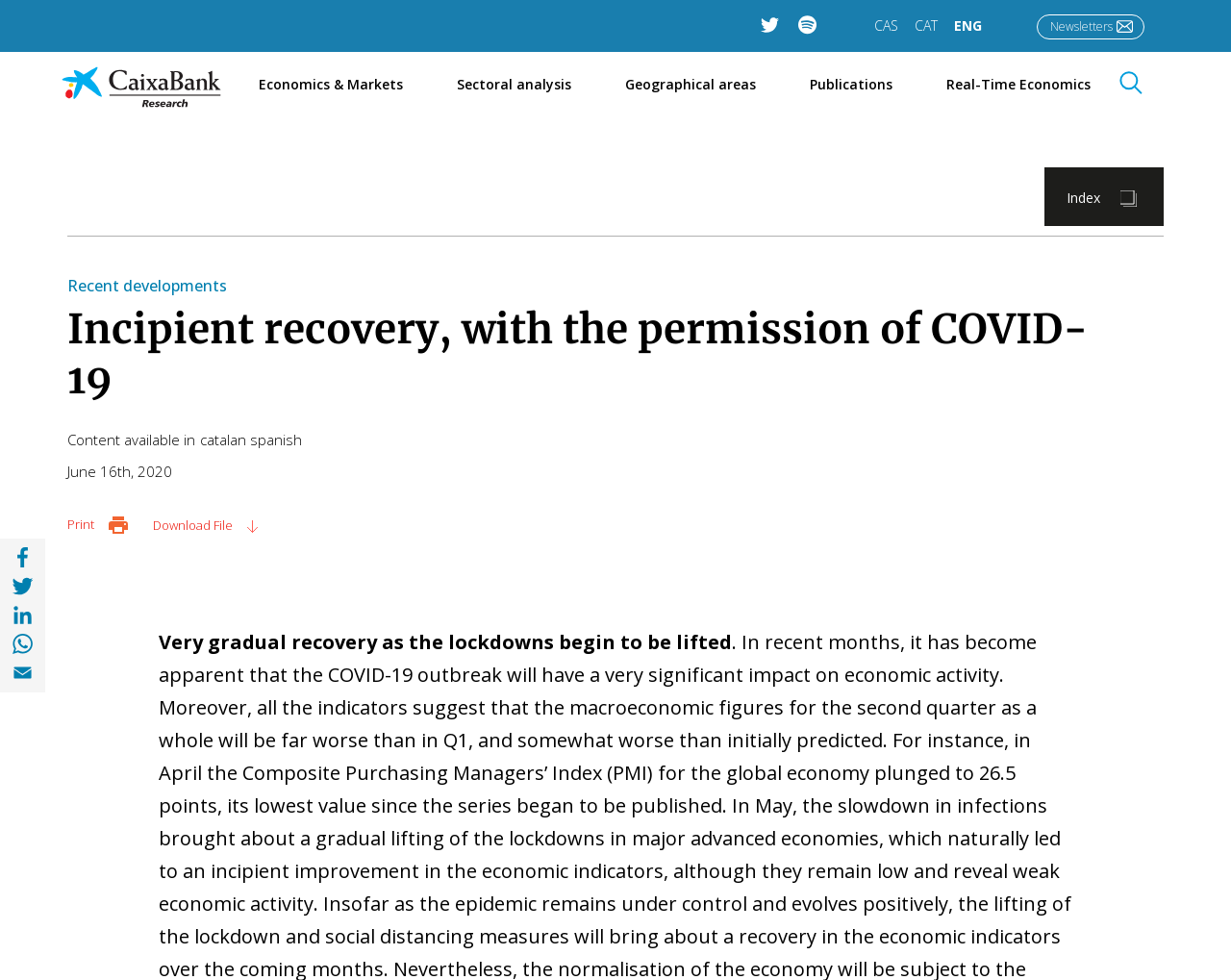Identify the bounding box coordinates necessary to click and complete the given instruction: "Share the content on Facebook".

[0.005, 0.554, 0.031, 0.584]